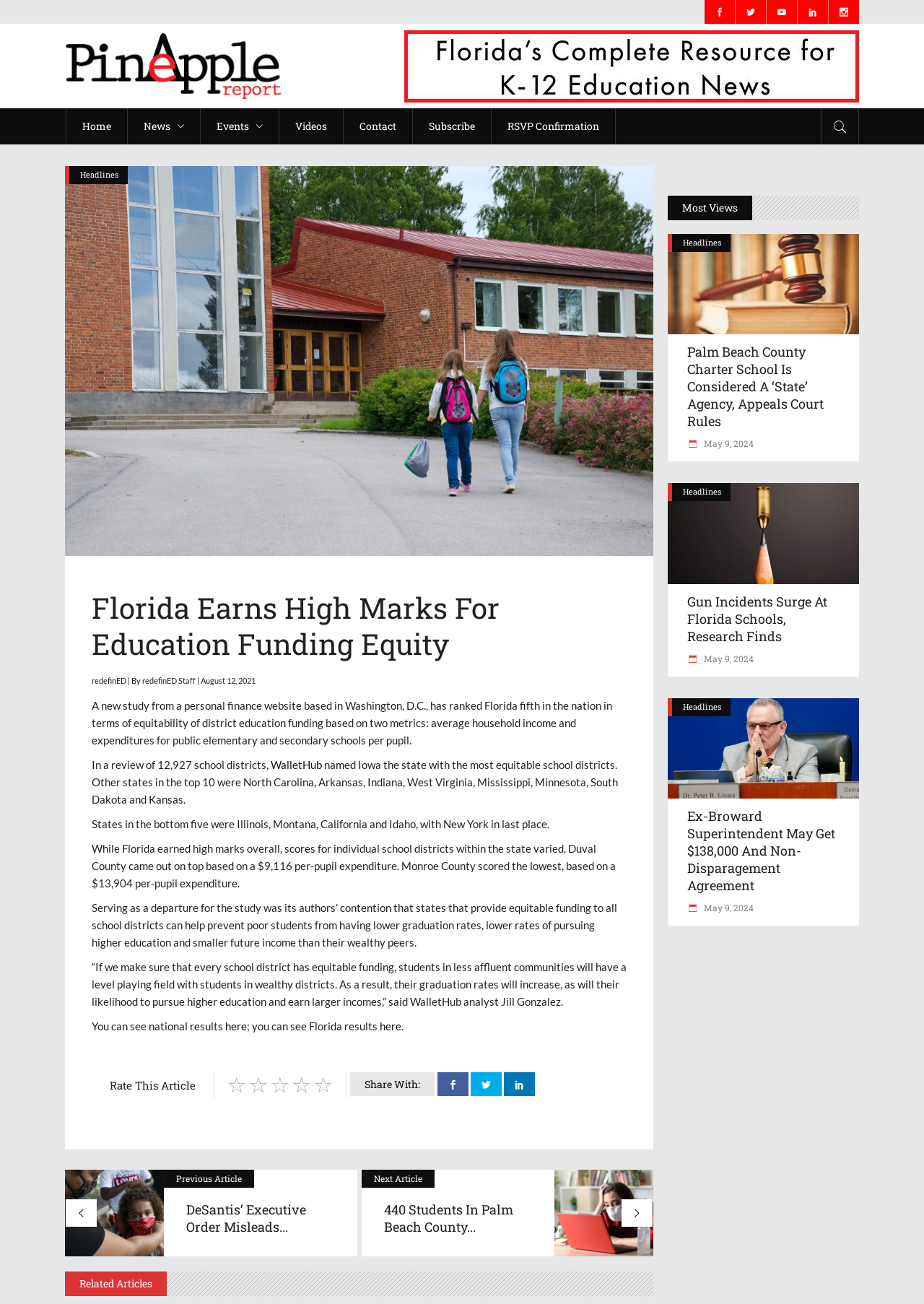Identify the bounding box coordinates of the area that should be clicked in order to complete the given instruction: "Click the 'Home' link". The bounding box coordinates should be four float numbers between 0 and 1, i.e., [left, top, right, bottom].

[0.071, 0.083, 0.138, 0.111]